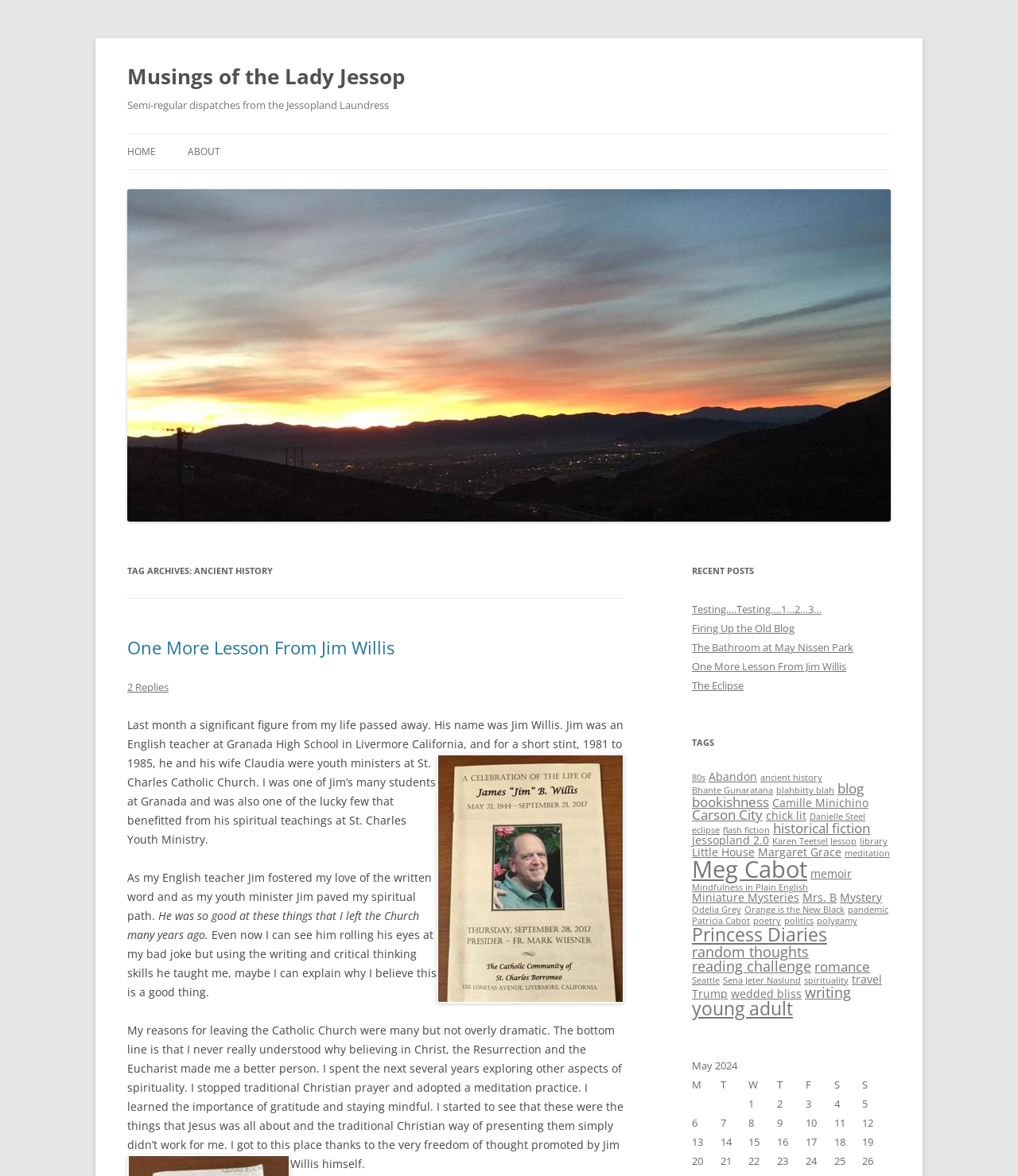Create a detailed narrative describing the layout and content of the webpage.

The webpage is a blog titled "Musings of the Lady Jessop" with a focus on ancient history. At the top, there is a heading with the blog's title, followed by a link to the homepage. Below this, there is a heading that describes the blog as "Semi-regular dispatches from the Jessopland Laundress." 

To the right of the title, there is a navigation menu with links to the homepage, about page, and a "Skip to content" option. Below this, there is a large image with the blog's title, and a header section with a tag archive titled "TAG ARCHIVES: ANCIENT HISTORY."

The main content of the page is a blog post titled "One More Lesson From Jim Willis." The post is a tribute to Jim Willis, an English teacher and youth minister who had a significant impact on the author's life. The post is divided into several paragraphs, with the author reflecting on Jim's influence and sharing personal anecdotes.

To the right of the blog post, there are several sections, including "RECENT POSTS" with links to other blog posts, and "TAGS" with links to various categories such as "80s," "Abandon," "ancient history," and many others. 

At the bottom of the page, there is a section with a calendar, with column headers for Monday, Tuesday, Wednesday, and Thursday.